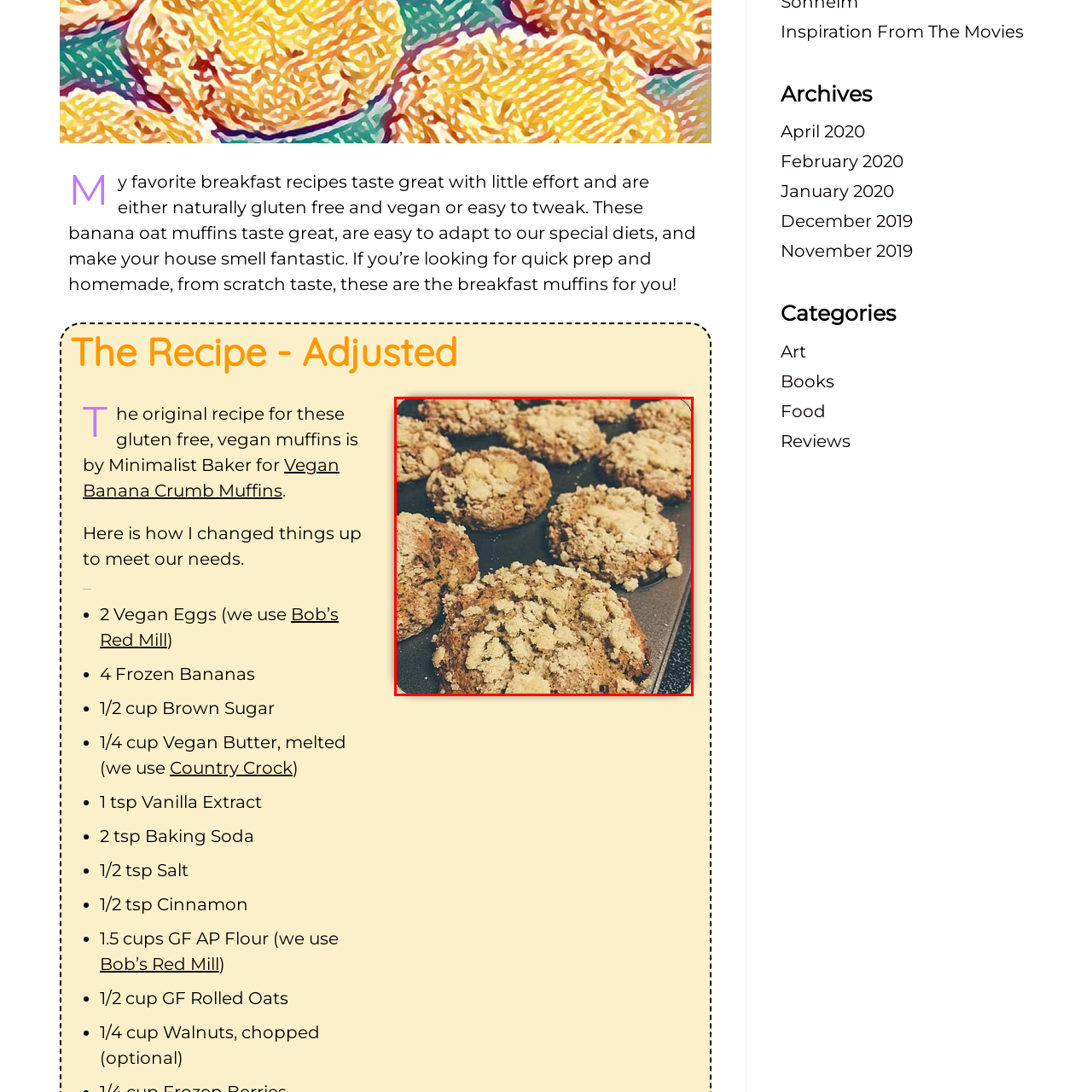Focus on the content within the red bounding box and answer this question using a single word or phrase: Are the muffins vegan?

Yes